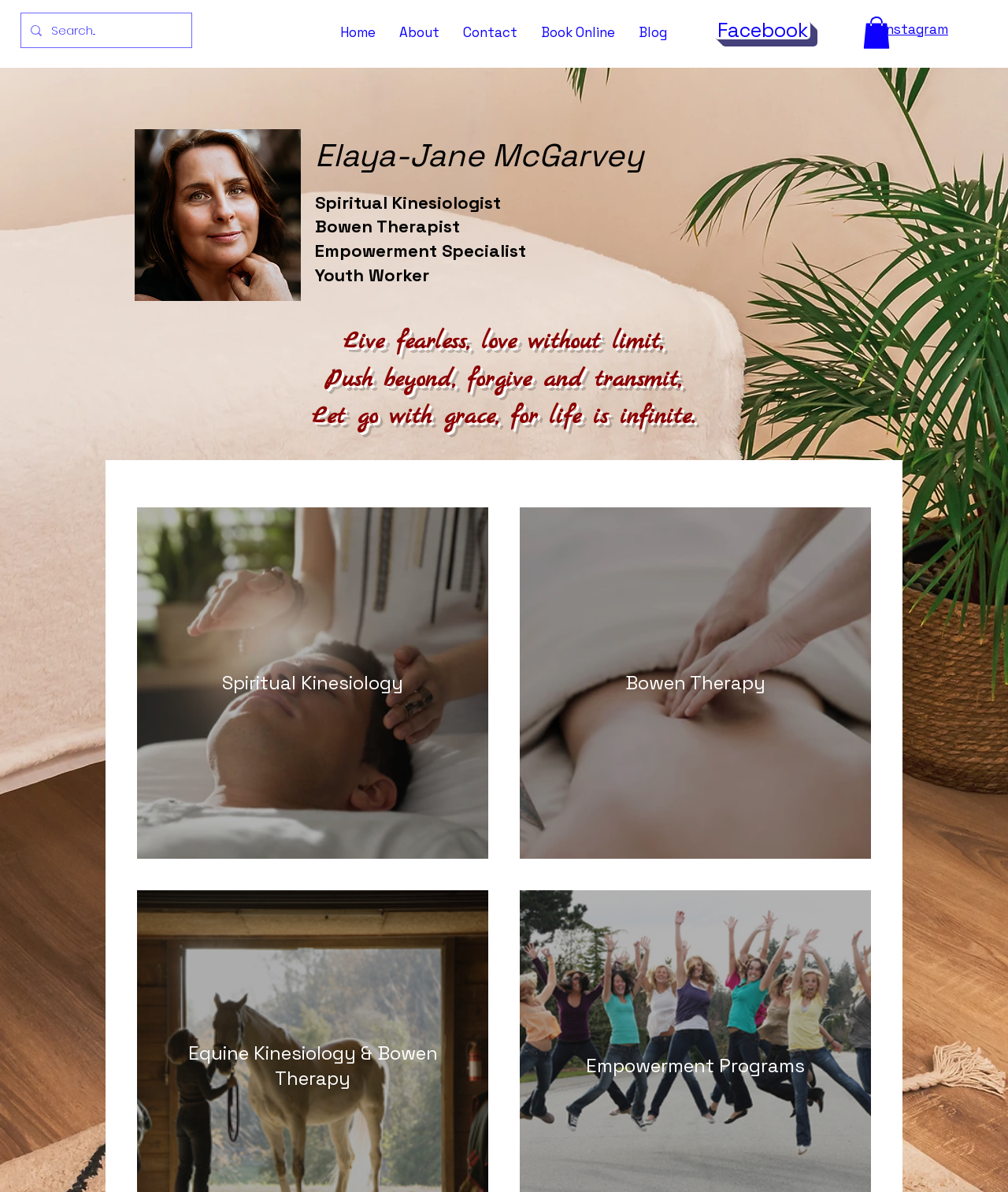Find the bounding box coordinates for the area you need to click to carry out the instruction: "Click on MENU". The coordinates should be four float numbers between 0 and 1, indicated as [left, top, right, bottom].

None